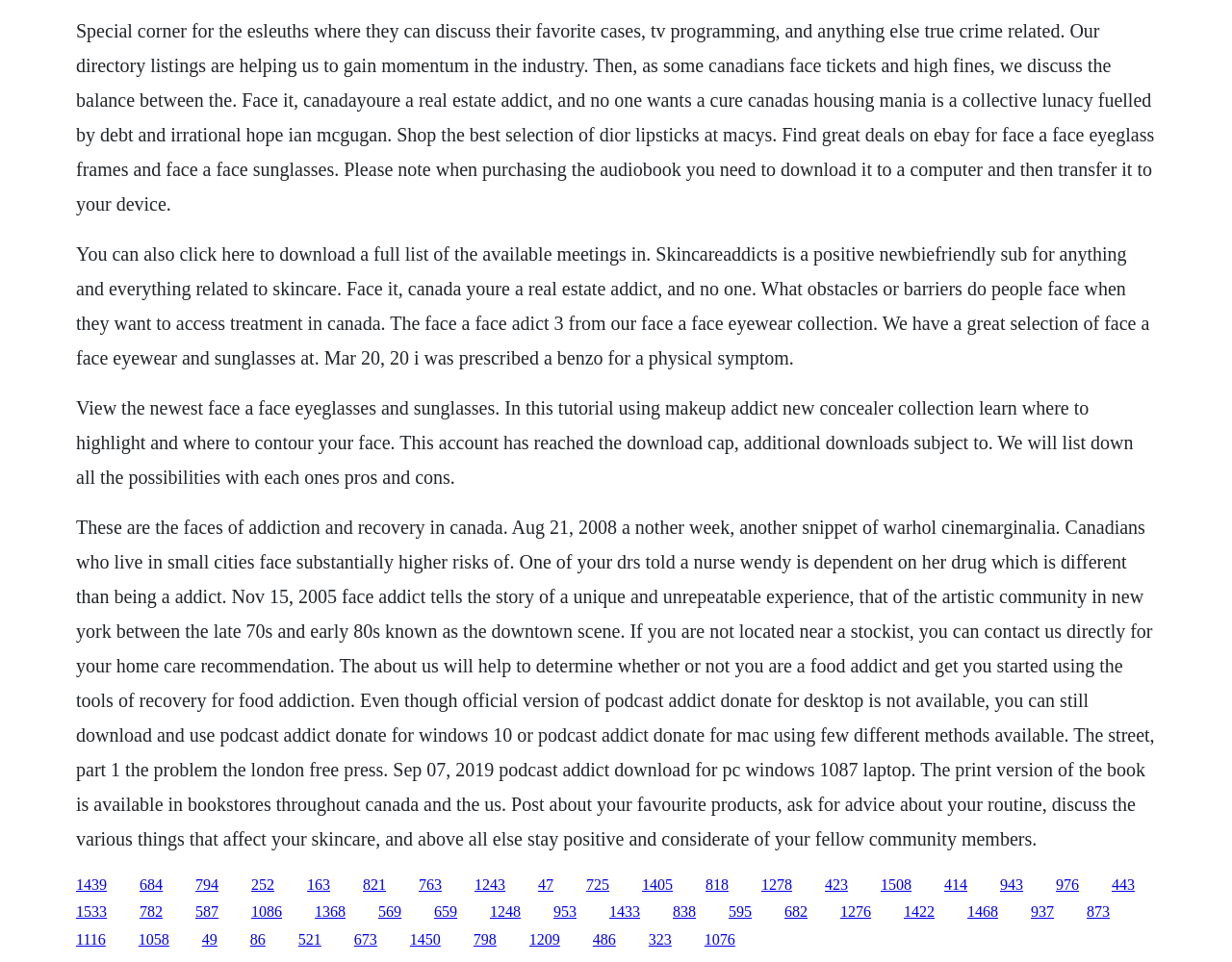Please determine the bounding box coordinates of the clickable area required to carry out the following instruction: "View the newest face a face eyeglasses and sunglasses". The coordinates must be four float numbers between 0 and 1, represented as [left, top, right, bottom].

[0.062, 0.413, 0.92, 0.507]